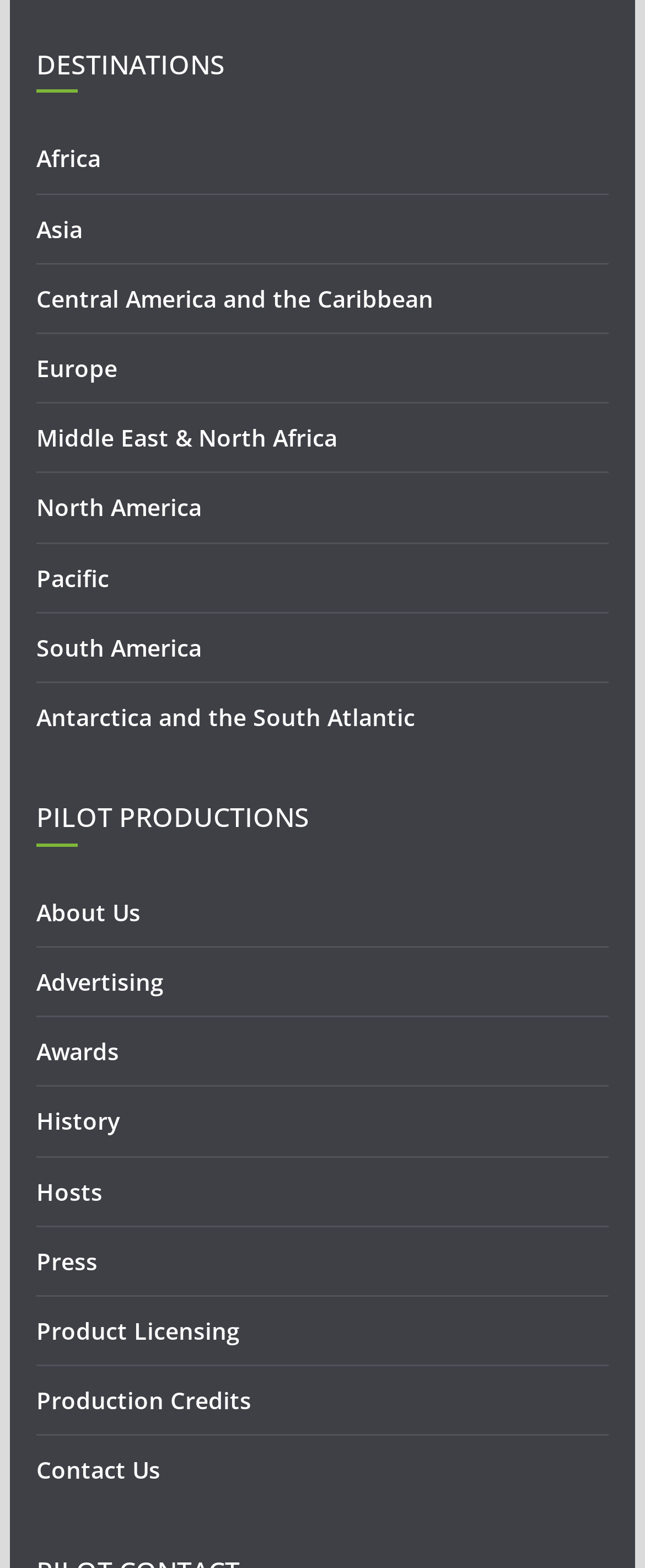Please specify the bounding box coordinates for the clickable region that will help you carry out the instruction: "Learn about Pilot Productions".

[0.056, 0.511, 0.944, 0.539]